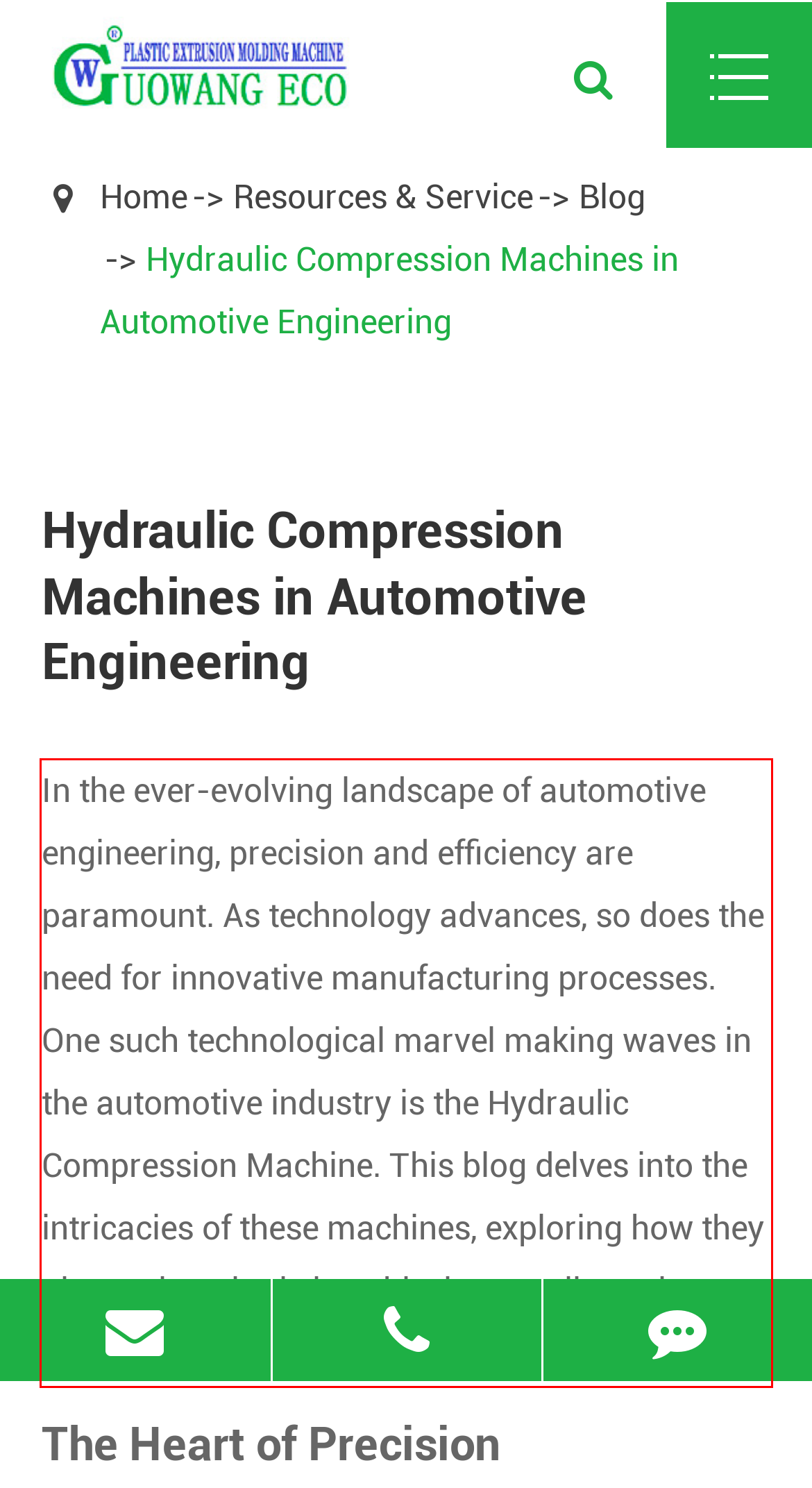You have a screenshot of a webpage with a red bounding box. Identify and extract the text content located inside the red bounding box.

In the ever-evolving landscape of automotive engineering, precision and efficiency are paramount. As technology advances, so does the need for innovative manufacturing processes. One such technological marvel making waves in the automotive industry is the Hydraulic Compression Machine. This blog delves into the intricacies of these machines, exploring how they play a pivotal role in achieving excellence in automotive engineering.